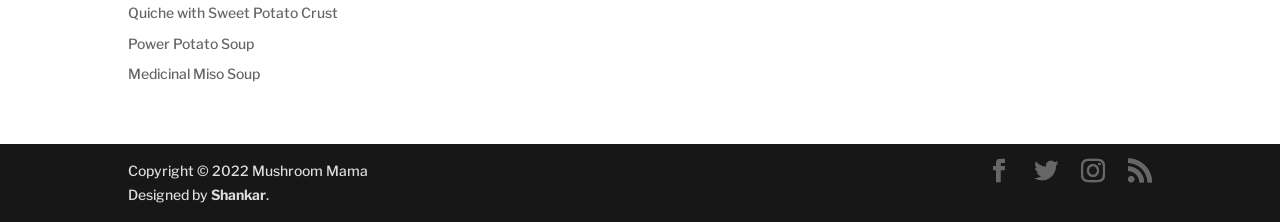Use a single word or phrase to answer this question: 
What is the copyright year?

2022